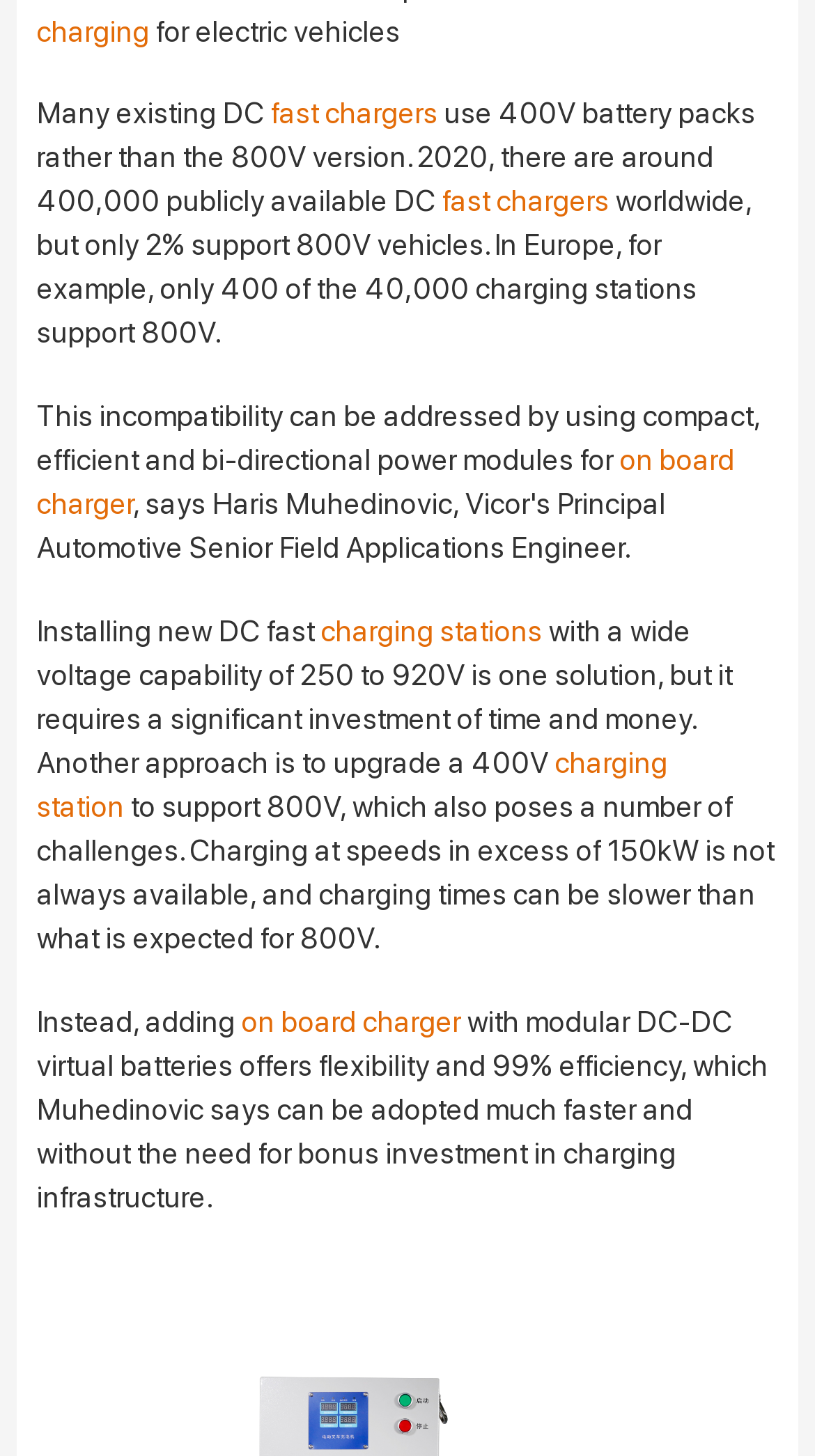Please predict the bounding box coordinates (top-left x, top-left y, bottom-right x, bottom-right y) for the UI element in the screenshot that fits the description: charging station

[0.046, 0.512, 0.82, 0.565]